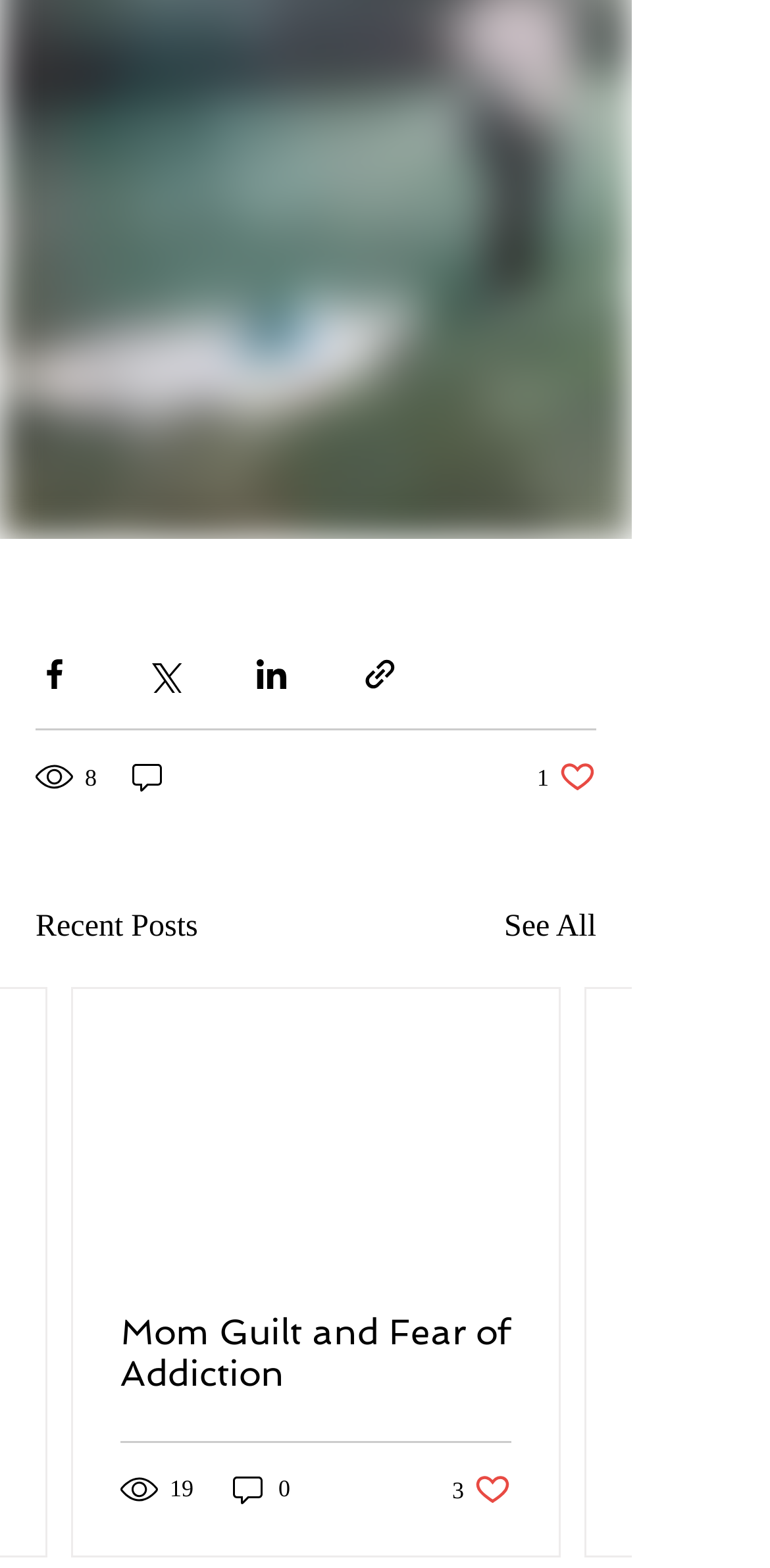Please identify the bounding box coordinates of the element's region that should be clicked to execute the following instruction: "Share via Facebook". The bounding box coordinates must be four float numbers between 0 and 1, i.e., [left, top, right, bottom].

[0.046, 0.418, 0.095, 0.442]